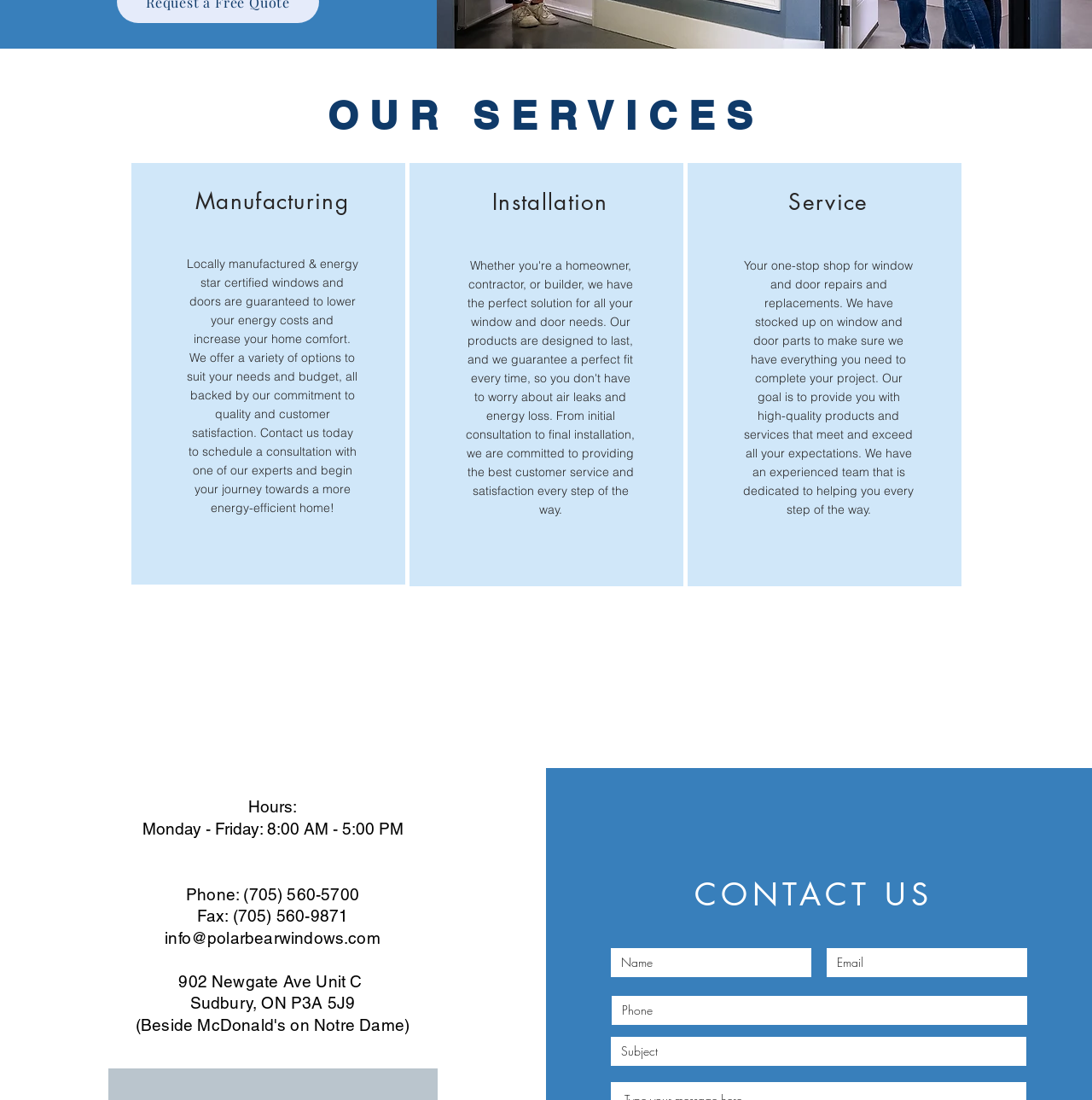Based on the element description: "aria-label="Name" name="name" placeholder="Name"", identify the bounding box coordinates for this UI element. The coordinates must be four float numbers between 0 and 1, listed as [left, top, right, bottom].

[0.559, 0.862, 0.743, 0.888]